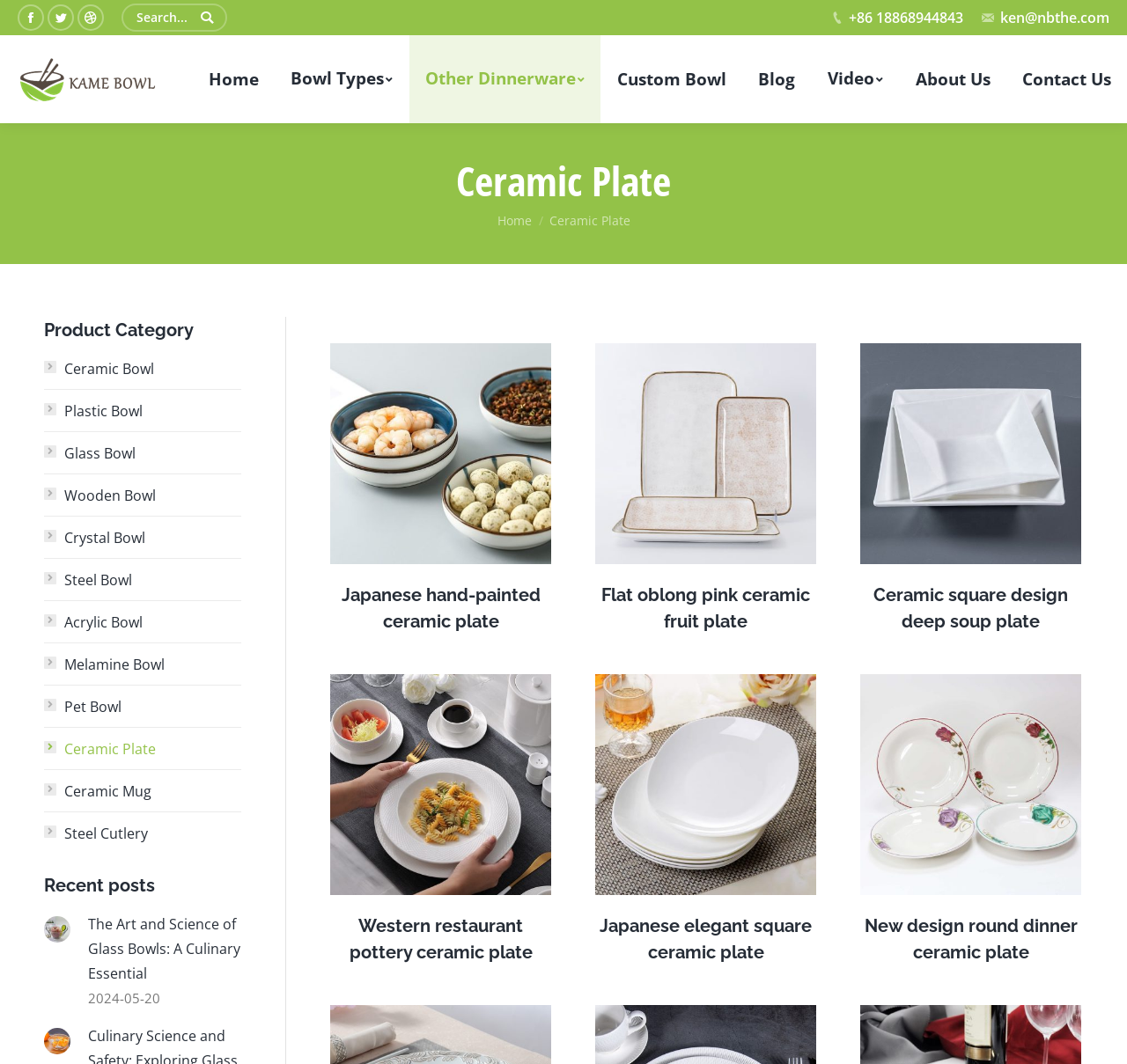What is the purpose of the search bar?
Utilize the image to construct a detailed and well-explained answer.

The search bar is located at the top right corner of the webpage, and it allows users to search for specific products, such as ceramic plates or bowls, by typing in keywords.